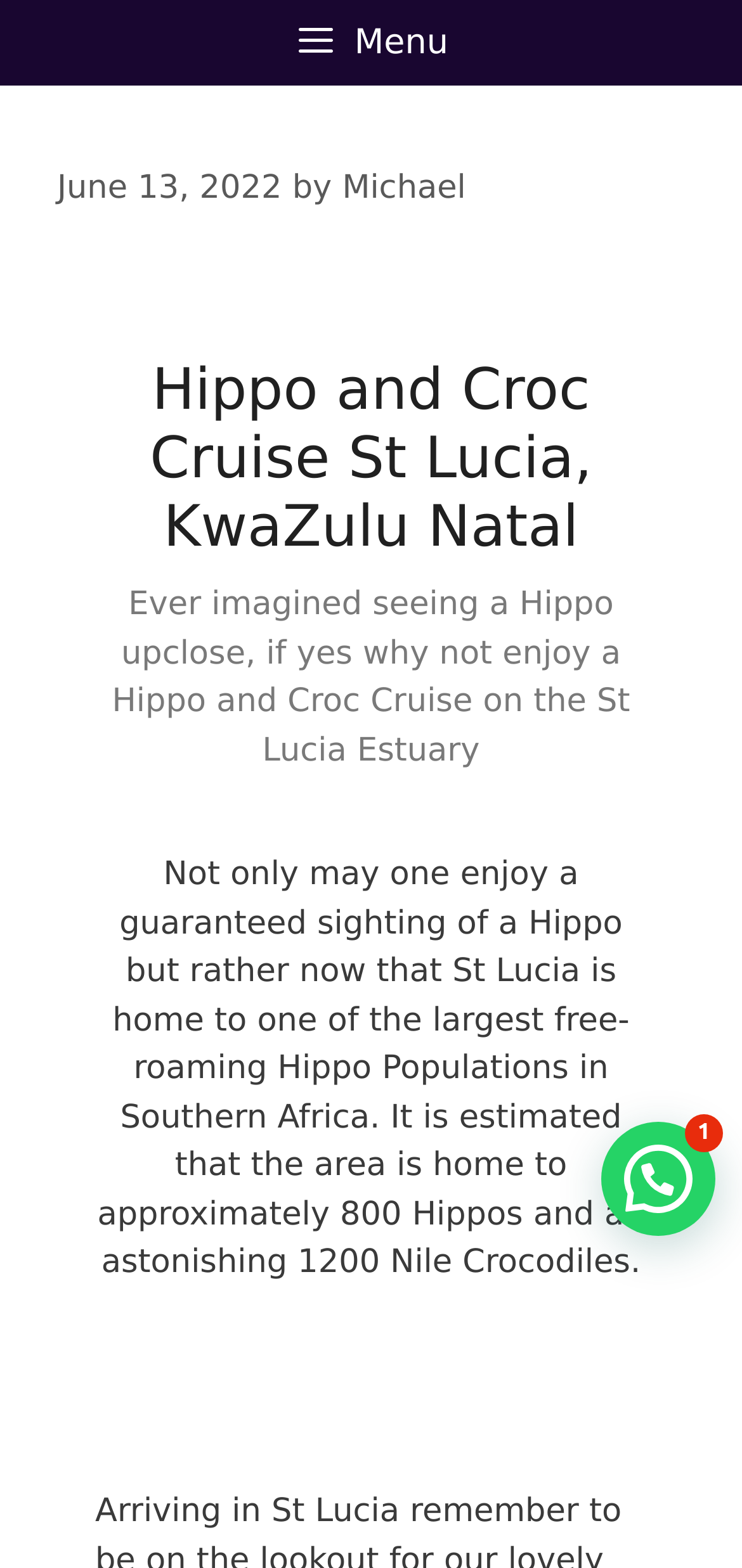What is the date mentioned in the header?
Provide a short answer using one word or a brief phrase based on the image.

June 13, 2022